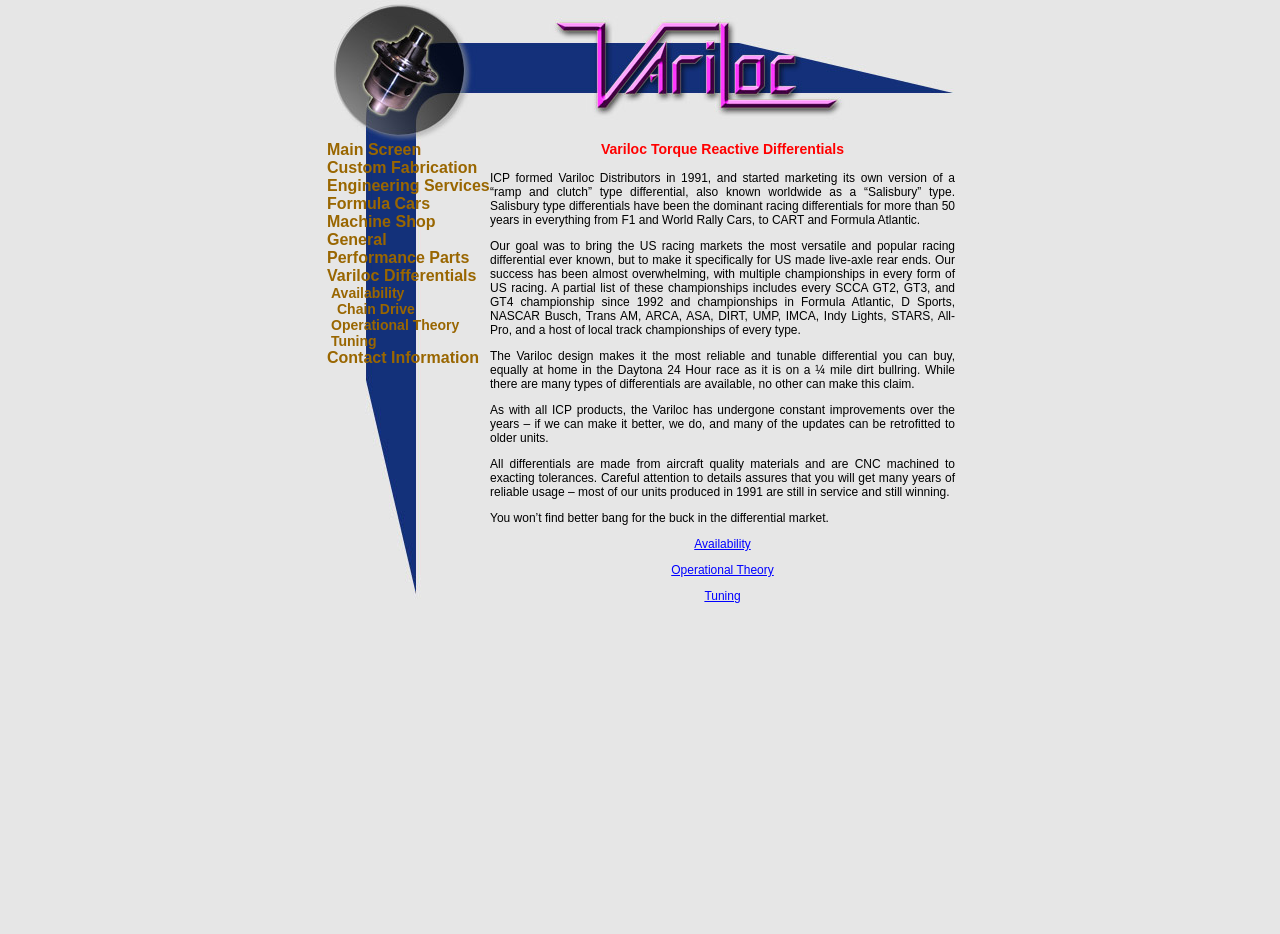What is the material used to make Variloc differentials?
Give a comprehensive and detailed explanation for the question.

The webpage states that all differentials are made from aircraft quality materials and are CNC machined to exacting tolerances, ensuring reliable usage.